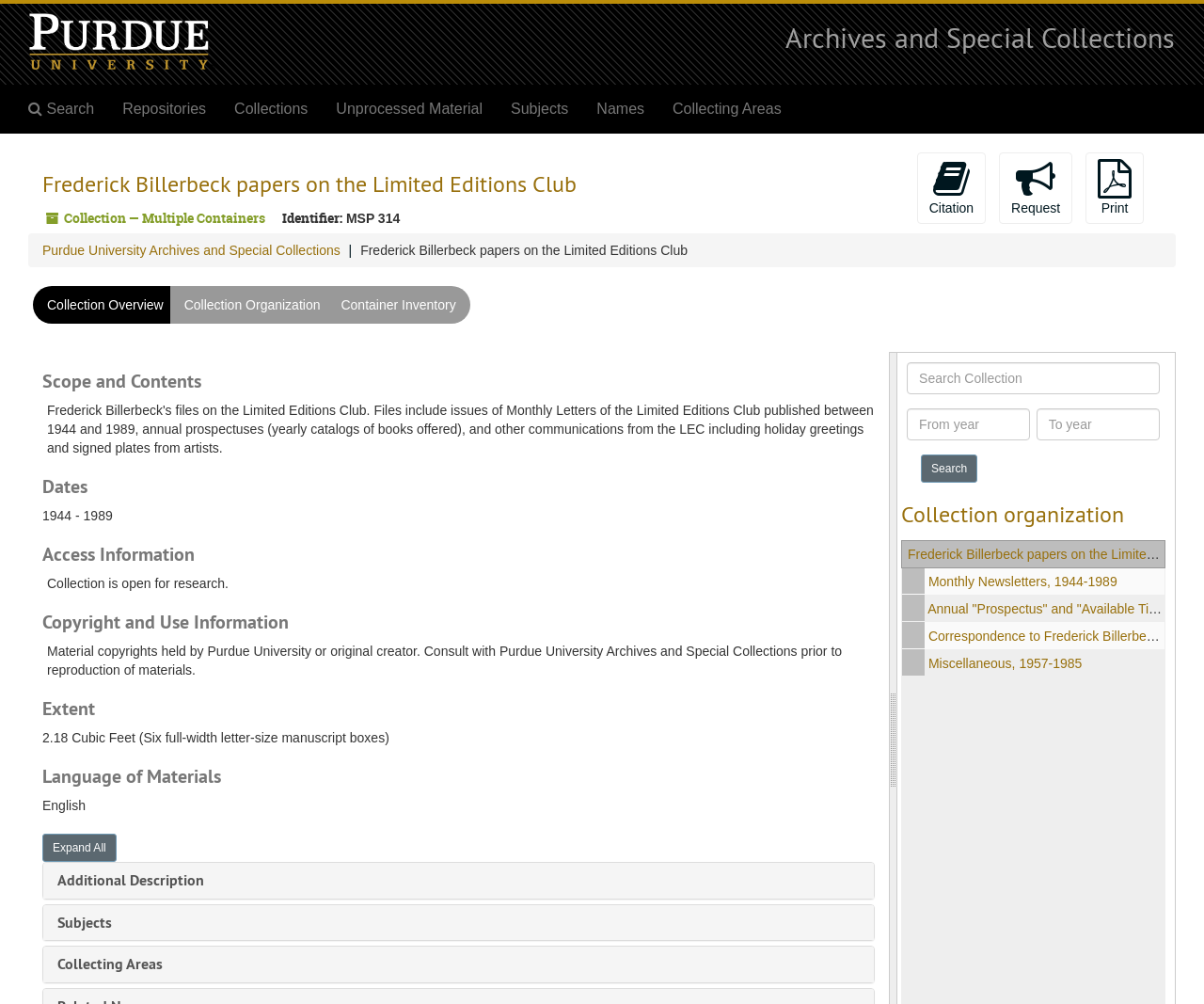What is the extent of the collection?
Provide a thorough and detailed answer to the question.

The extent of the collection can be found in the static text element with the text '2.18 Cubic Feet (Six full-width letter-size manuscript boxes)' which is located in the section 'Extent'.